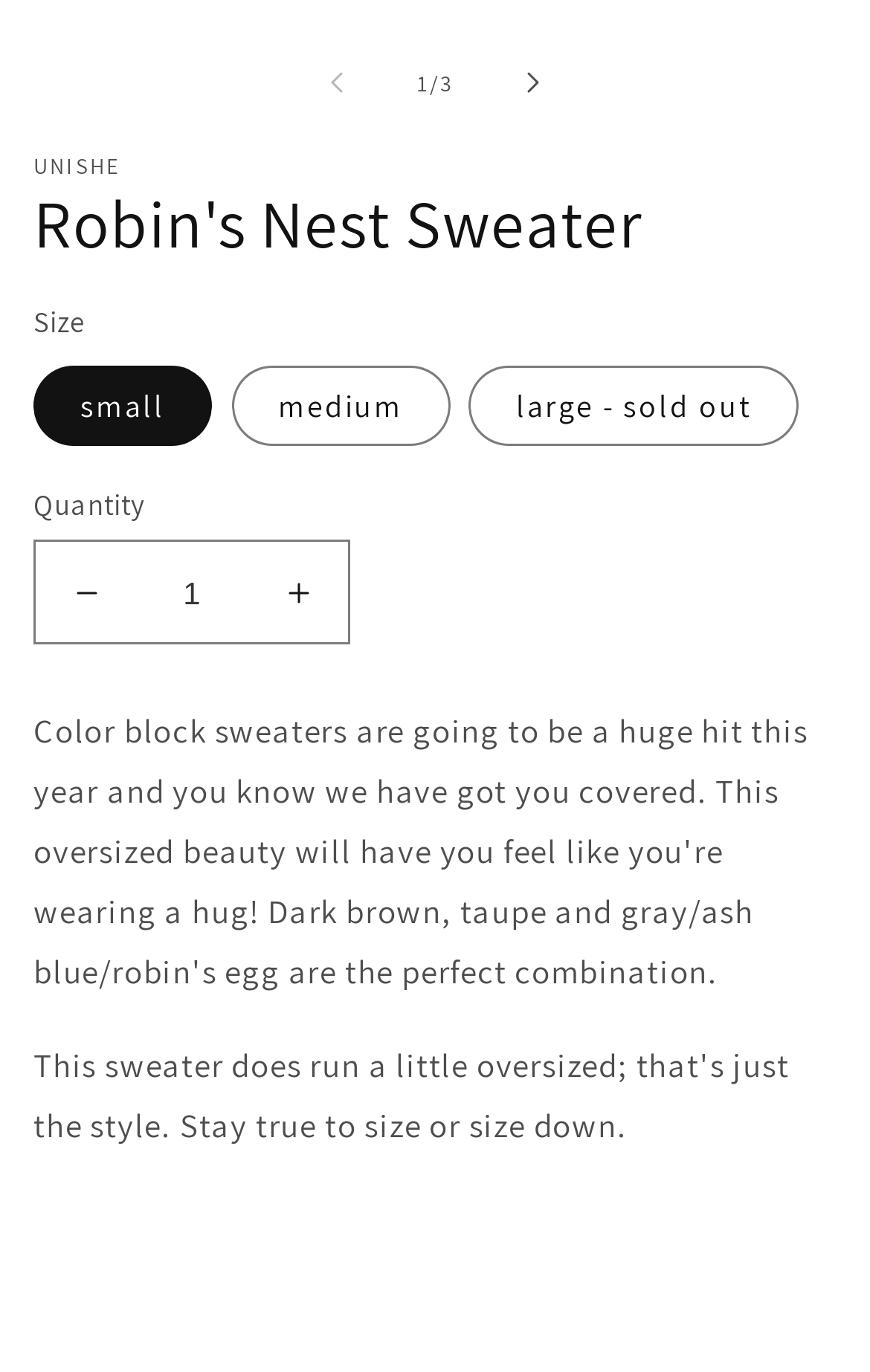What is the current size of the product selected?
Please provide a detailed and thorough answer to the question.

I found the answer by examining the radio button element with the label 'small' and the attribute 'checked: true', which indicates that the small size is currently selected.